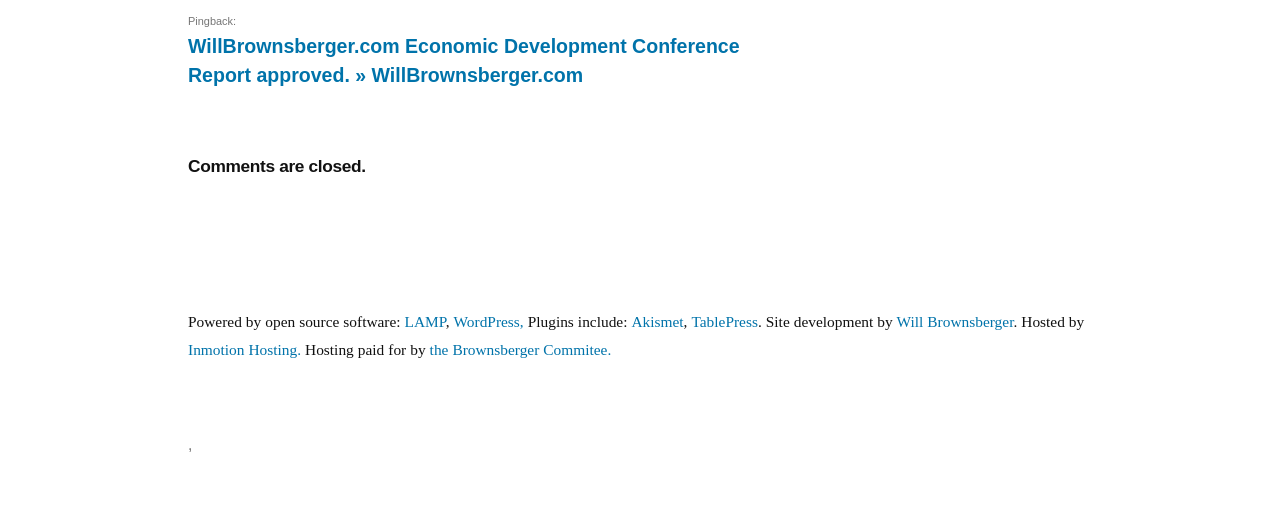Given the element description: "Inmotion Hosting.", predict the bounding box coordinates of the UI element it refers to, using four float numbers between 0 and 1, i.e., [left, top, right, bottom].

[0.147, 0.649, 0.238, 0.686]